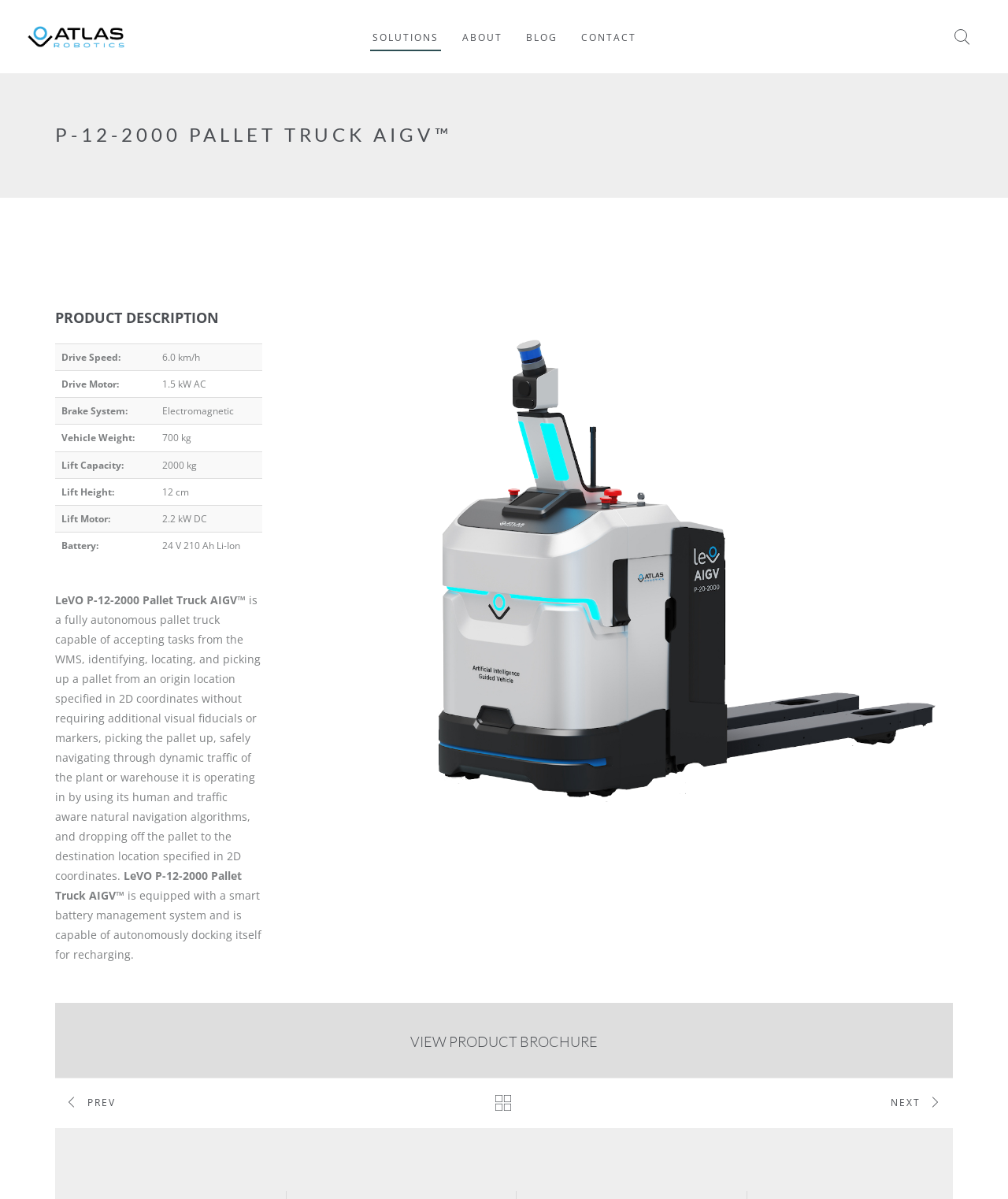Find the bounding box coordinates for the area you need to click to carry out the instruction: "Click the CONTACT link". The coordinates should be four float numbers between 0 and 1, indicated as [left, top, right, bottom].

[0.574, 0.0, 0.633, 0.043]